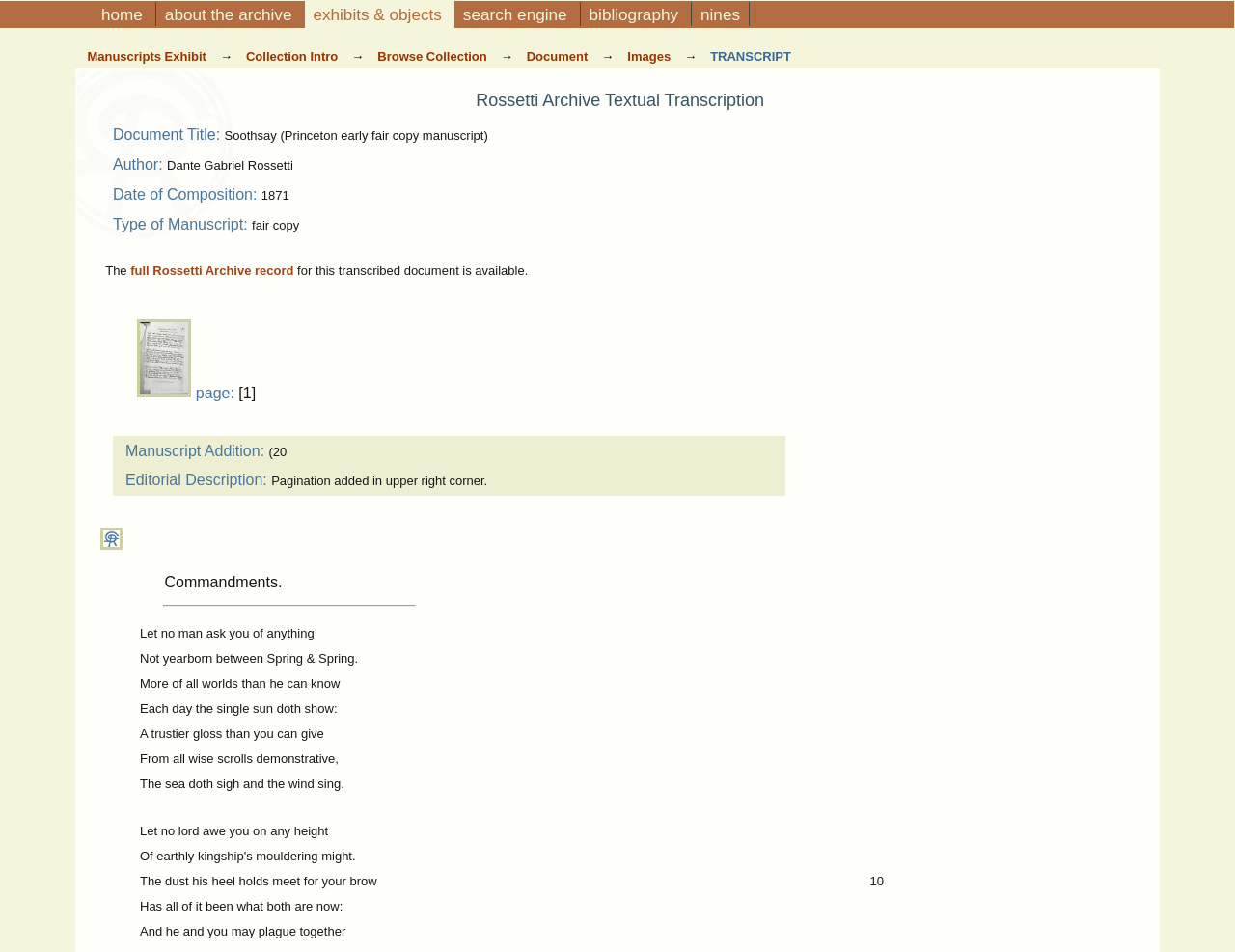Provide the bounding box coordinates, formatted as (top-left x, top-left y, bottom-right x, bottom-right y), with all values being floating point numbers between 0 and 1. Identify the bounding box of the UI element that matches the description: parent_node: page: [1]

[0.111, 0.404, 0.158, 0.421]